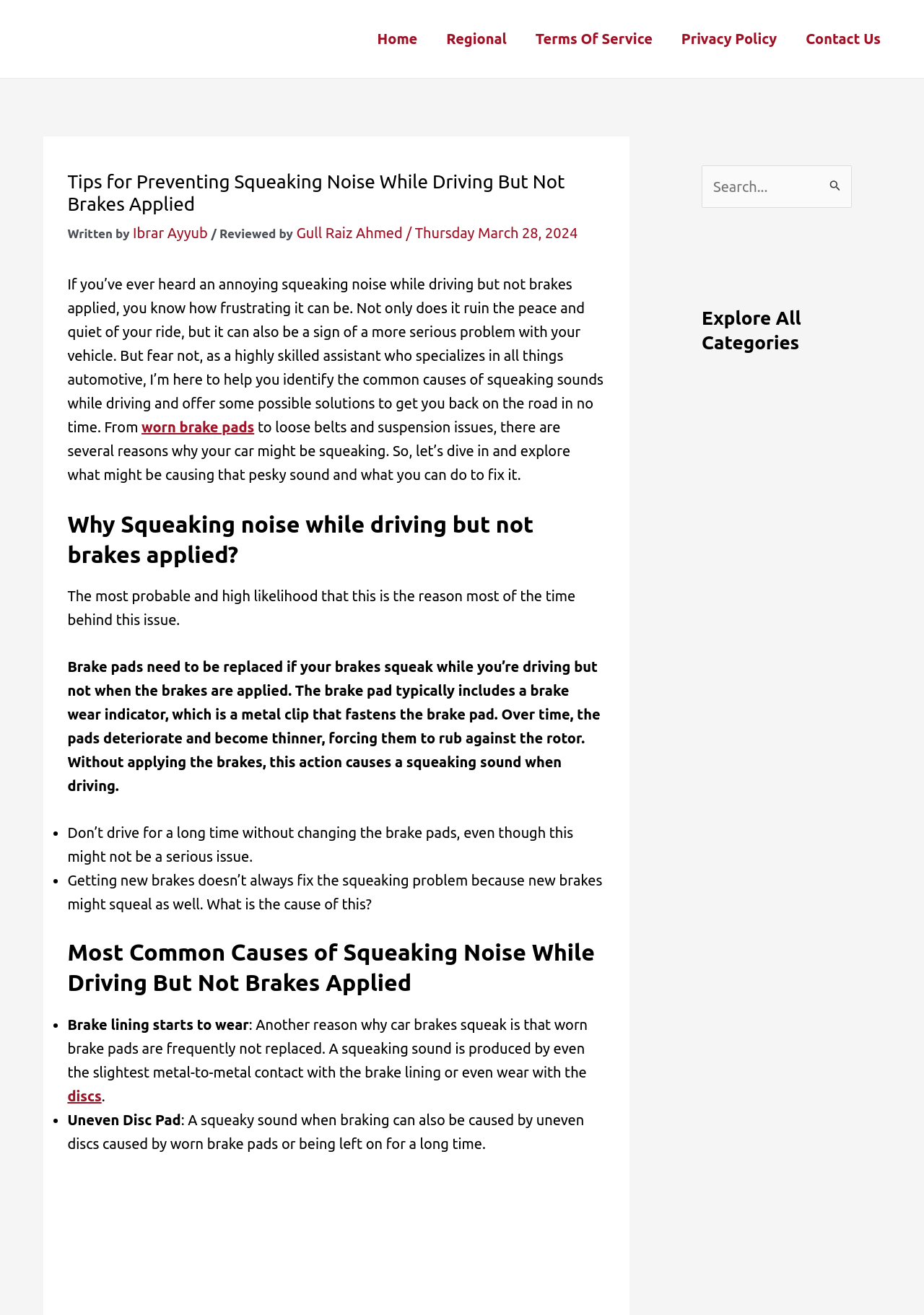Pinpoint the bounding box coordinates of the area that must be clicked to complete this instruction: "Click the 'Contact Us' link".

[0.856, 0.01, 0.969, 0.049]